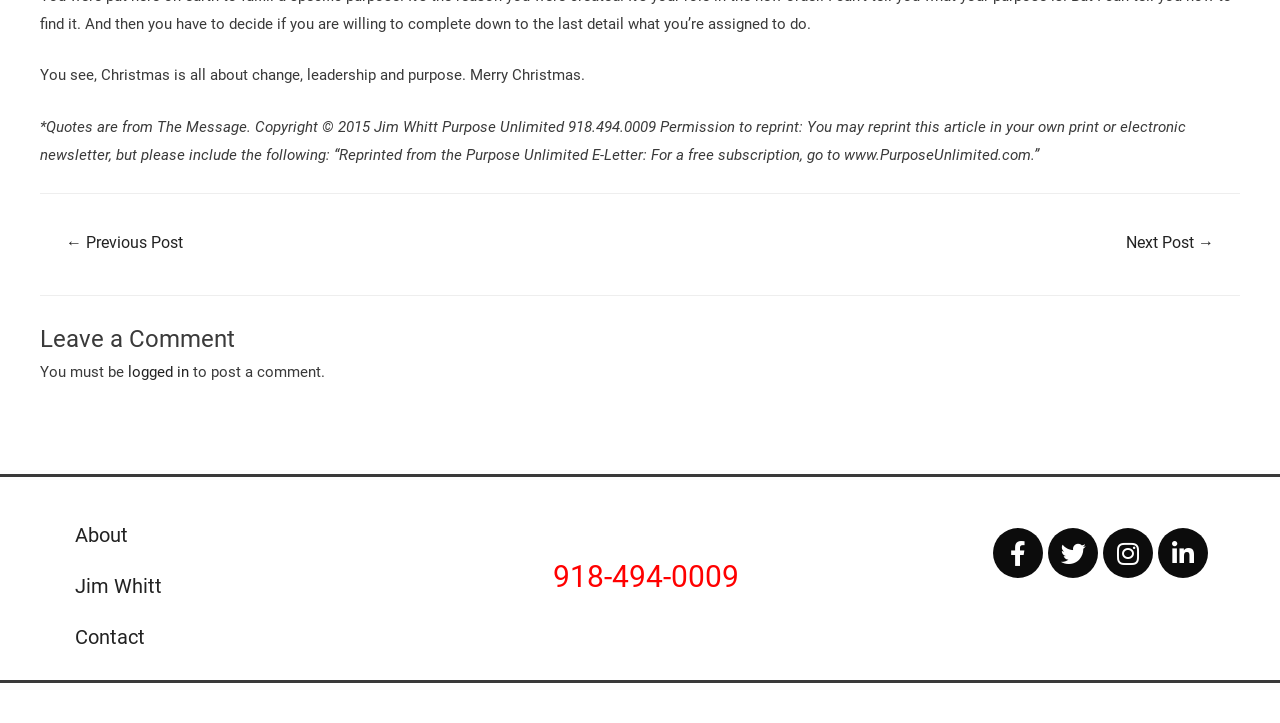Pinpoint the bounding box coordinates of the clickable area needed to execute the instruction: "contact via Facebook". The coordinates should be specified as four float numbers between 0 and 1, i.e., [left, top, right, bottom].

[0.776, 0.73, 0.815, 0.799]